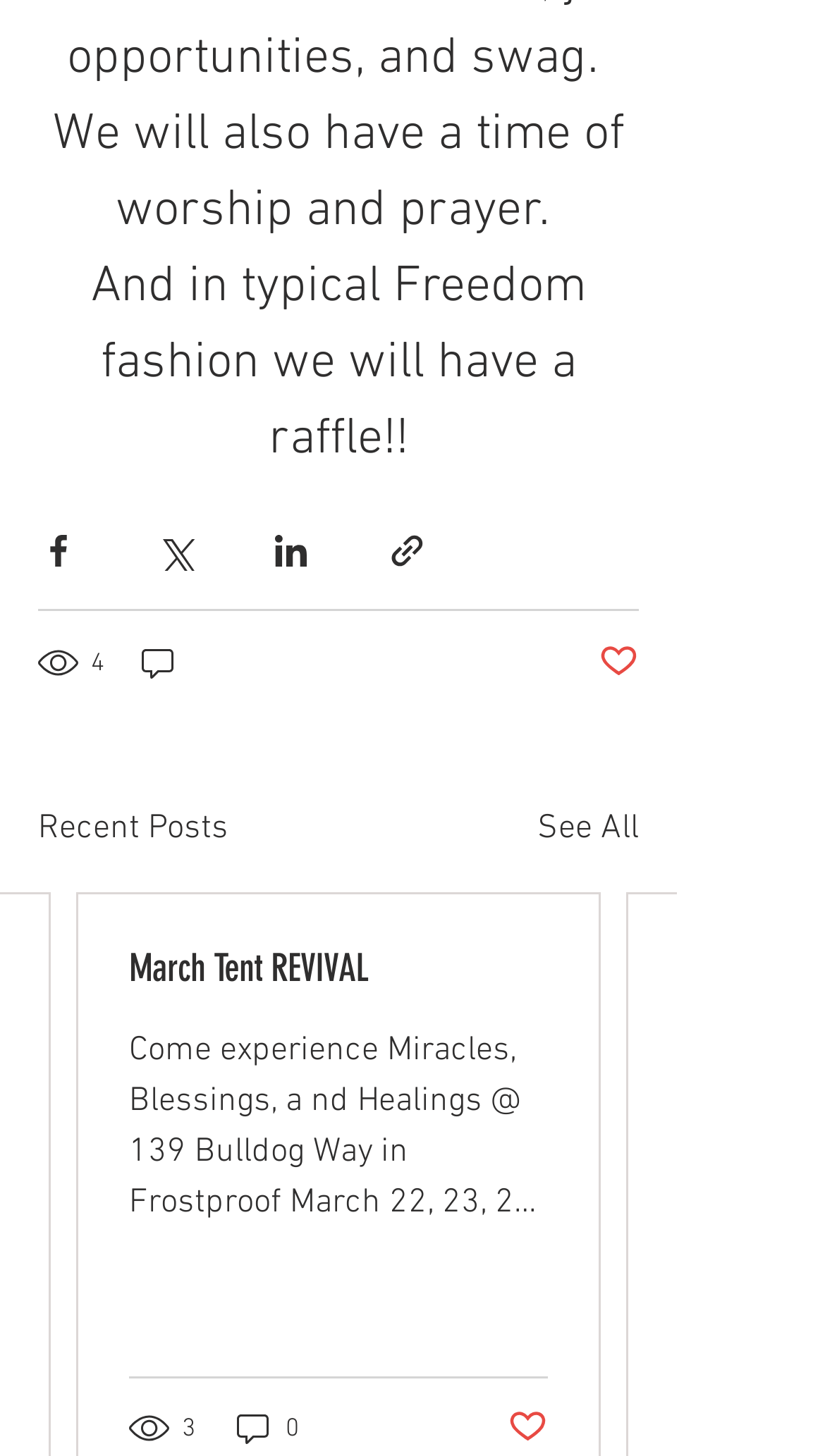Specify the bounding box coordinates of the area to click in order to follow the given instruction: "See all recent posts."

[0.651, 0.551, 0.774, 0.586]